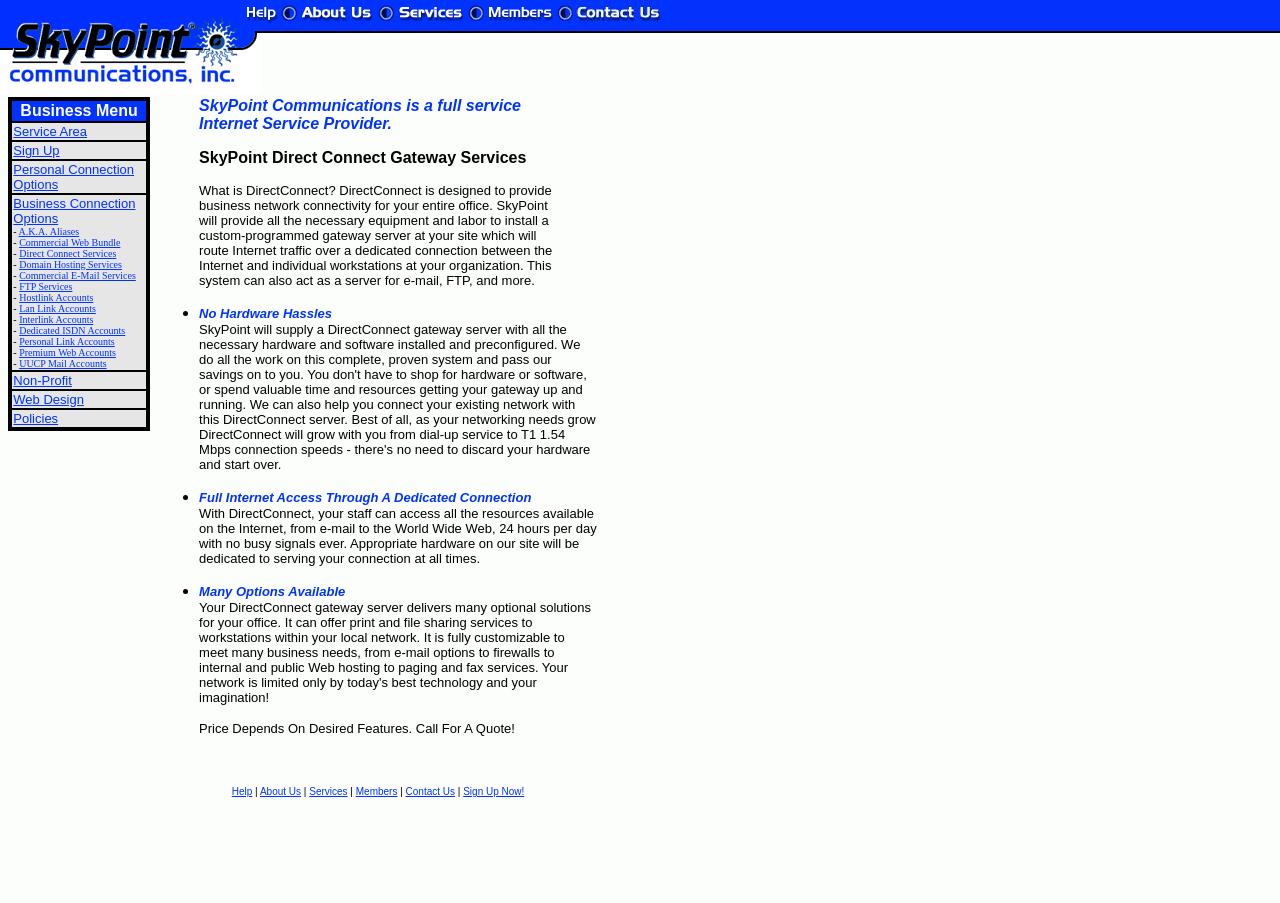Answer this question in one word or a short phrase: What is the first business connection option?

A.K.A. Aliases